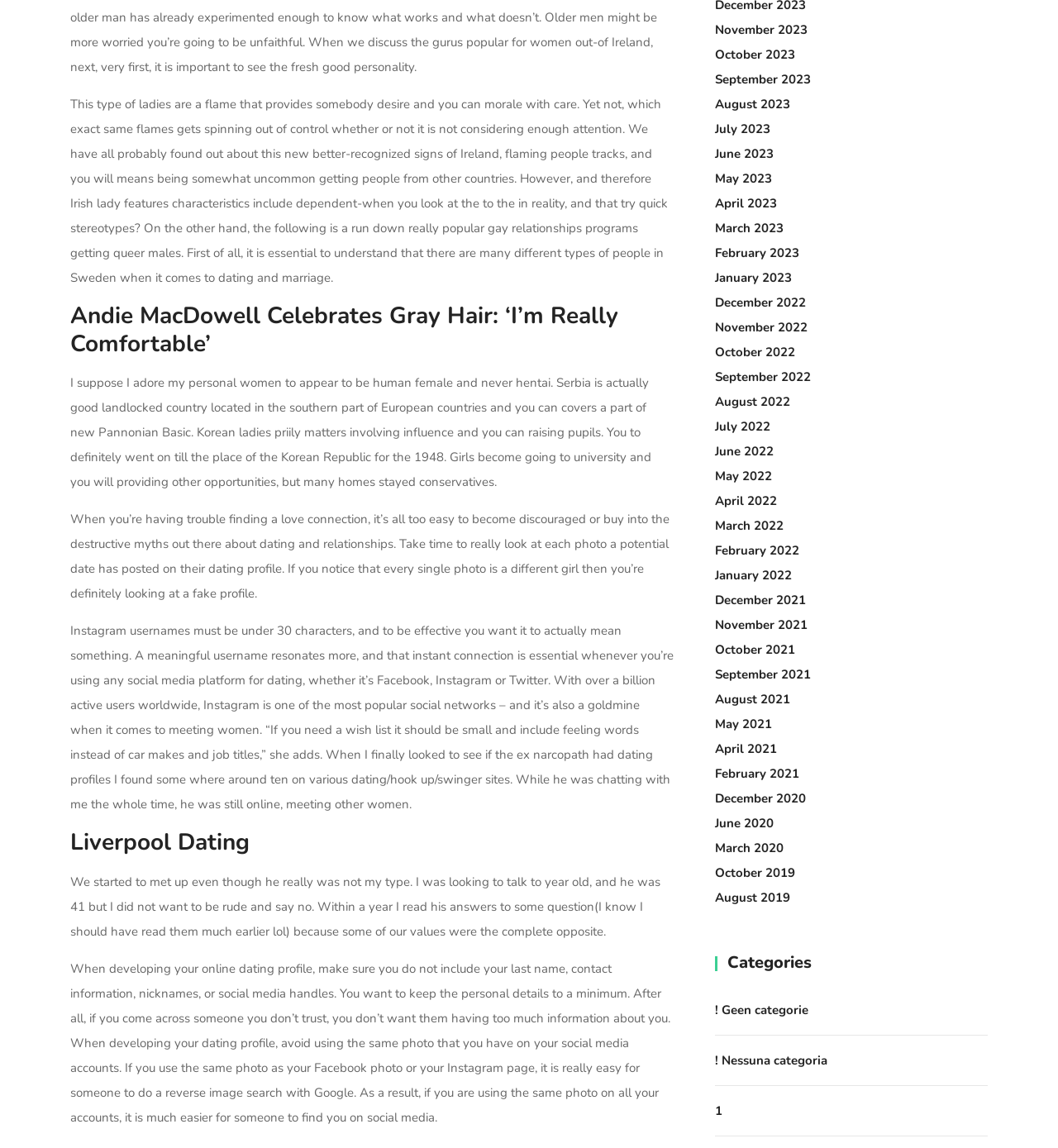Can you give a detailed response to the following question using the information from the image? What is the topic of the first article?

The first article on the webpage is about Irish ladies, which is evident from the StaticText element with ID 879, which mentions 'Irish lady features'.